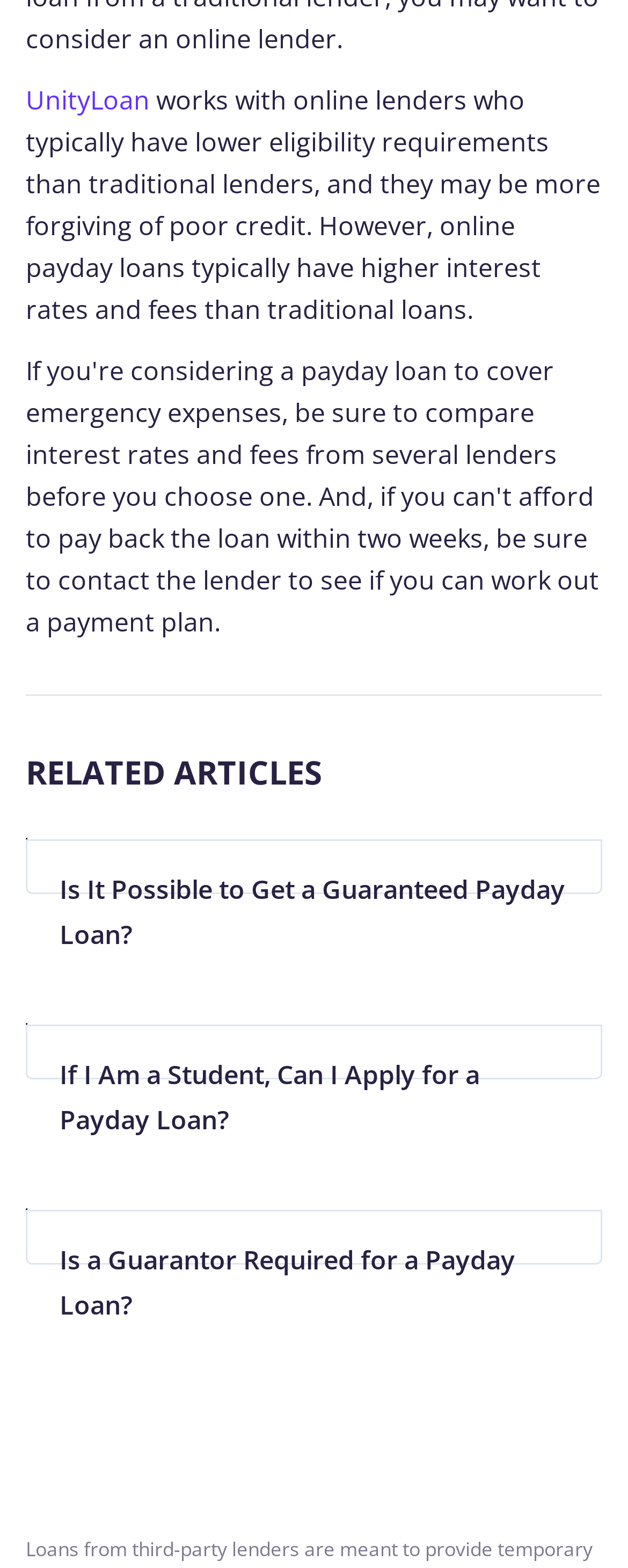Identify the bounding box of the UI component described as: "UnityLoan".

[0.041, 0.053, 0.238, 0.075]